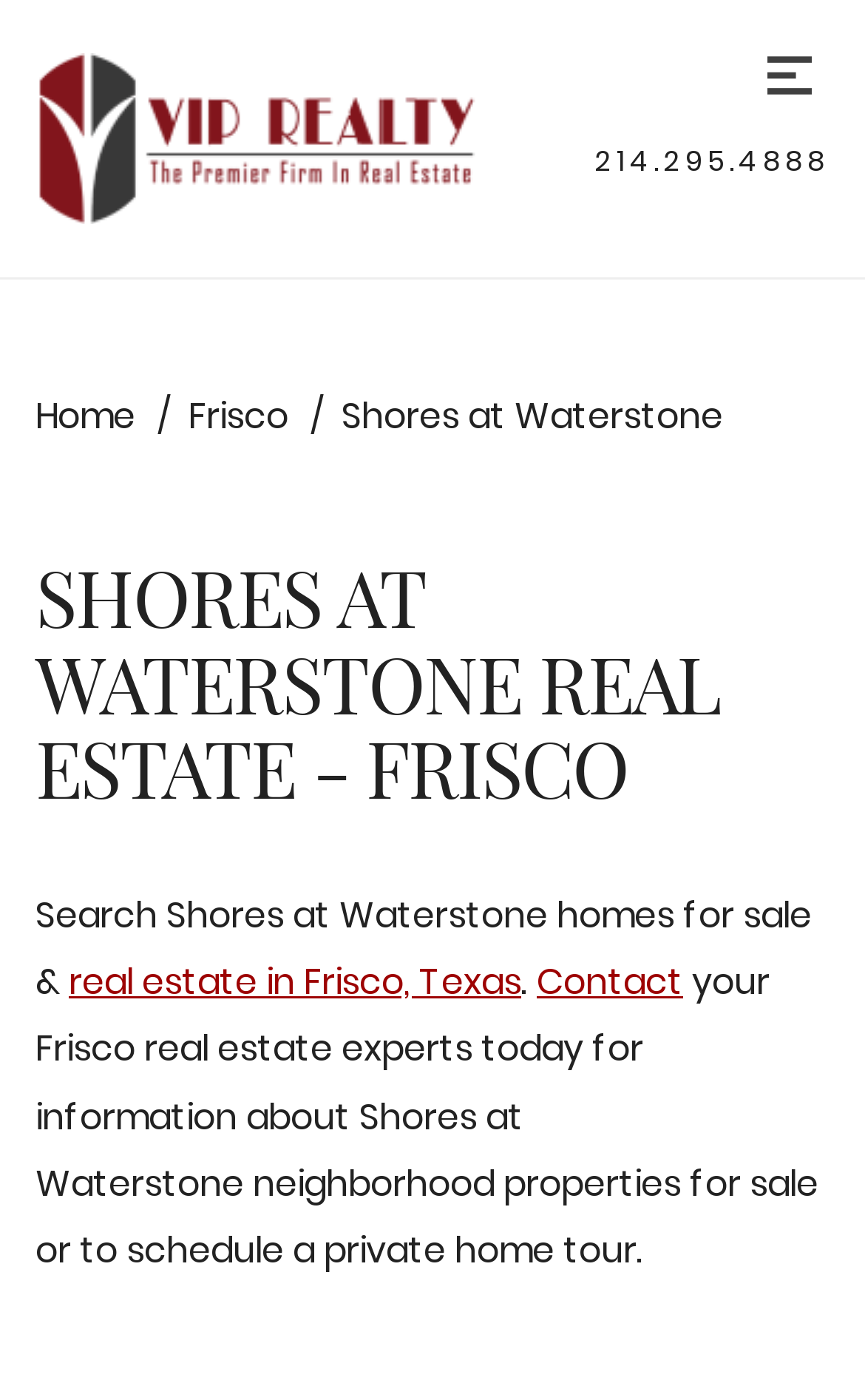Determine the bounding box coordinates of the element that should be clicked to execute the following command: "Contact your Frisco real estate experts".

[0.621, 0.683, 0.79, 0.719]